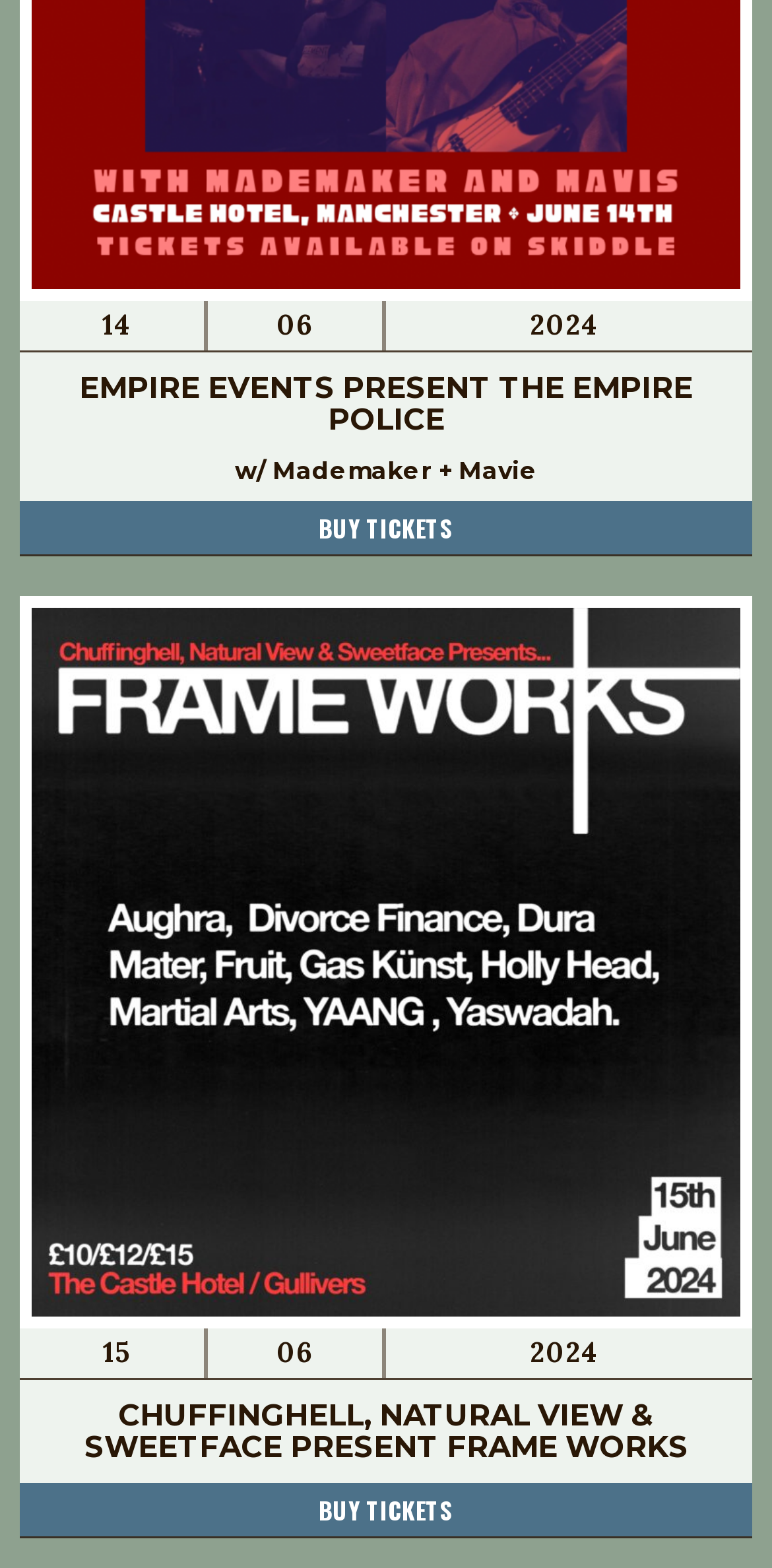Bounding box coordinates are to be given in the format (top-left x, top-left y, bottom-right x, bottom-right y). All values must be floating point numbers between 0 and 1. Provide the bounding box coordinate for the UI element described as: Buy tickets

[0.026, 0.946, 0.974, 0.981]